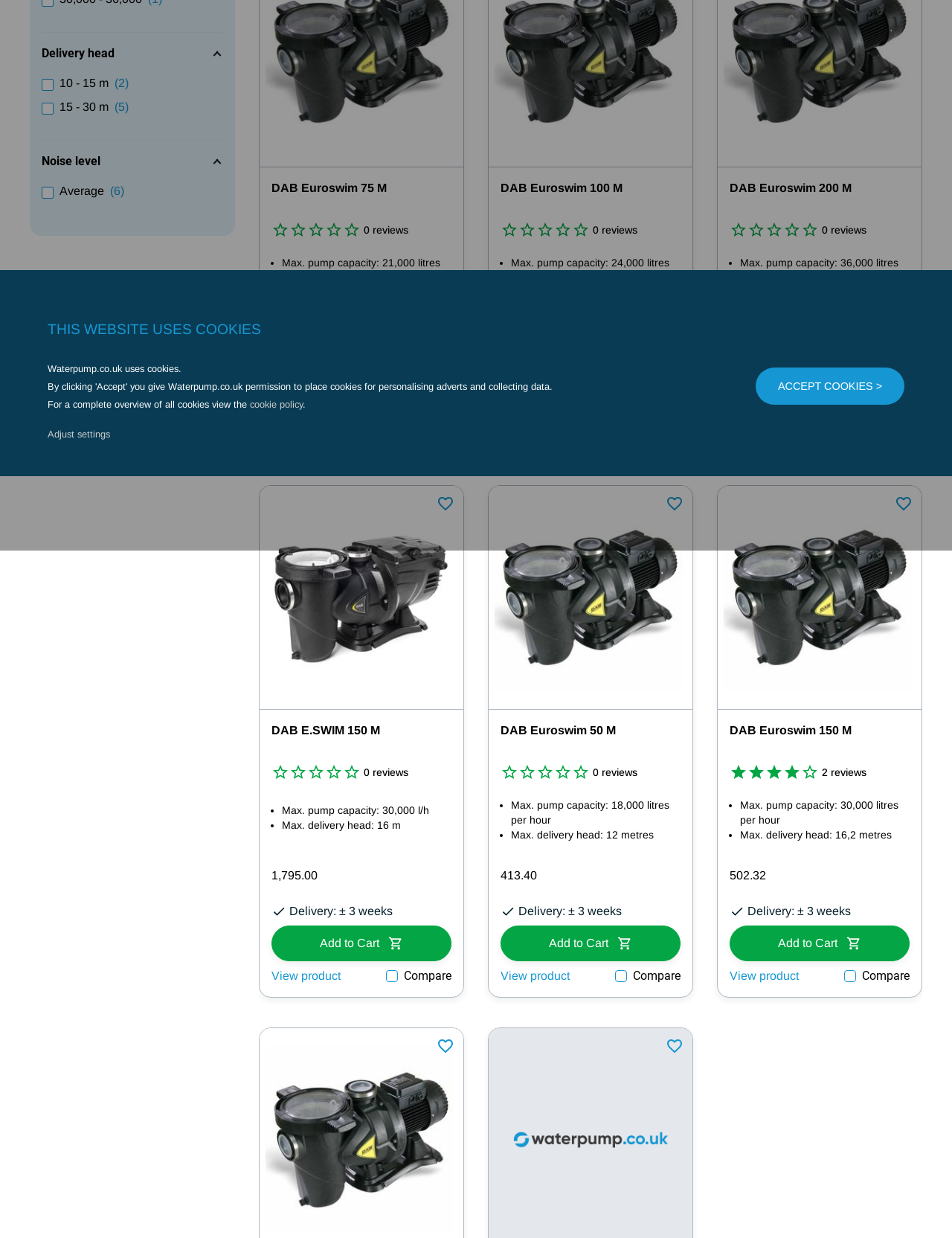Show the bounding box coordinates for the HTML element described as: "DAB Euroswim 100 M".

[0.526, 0.145, 0.67, 0.174]